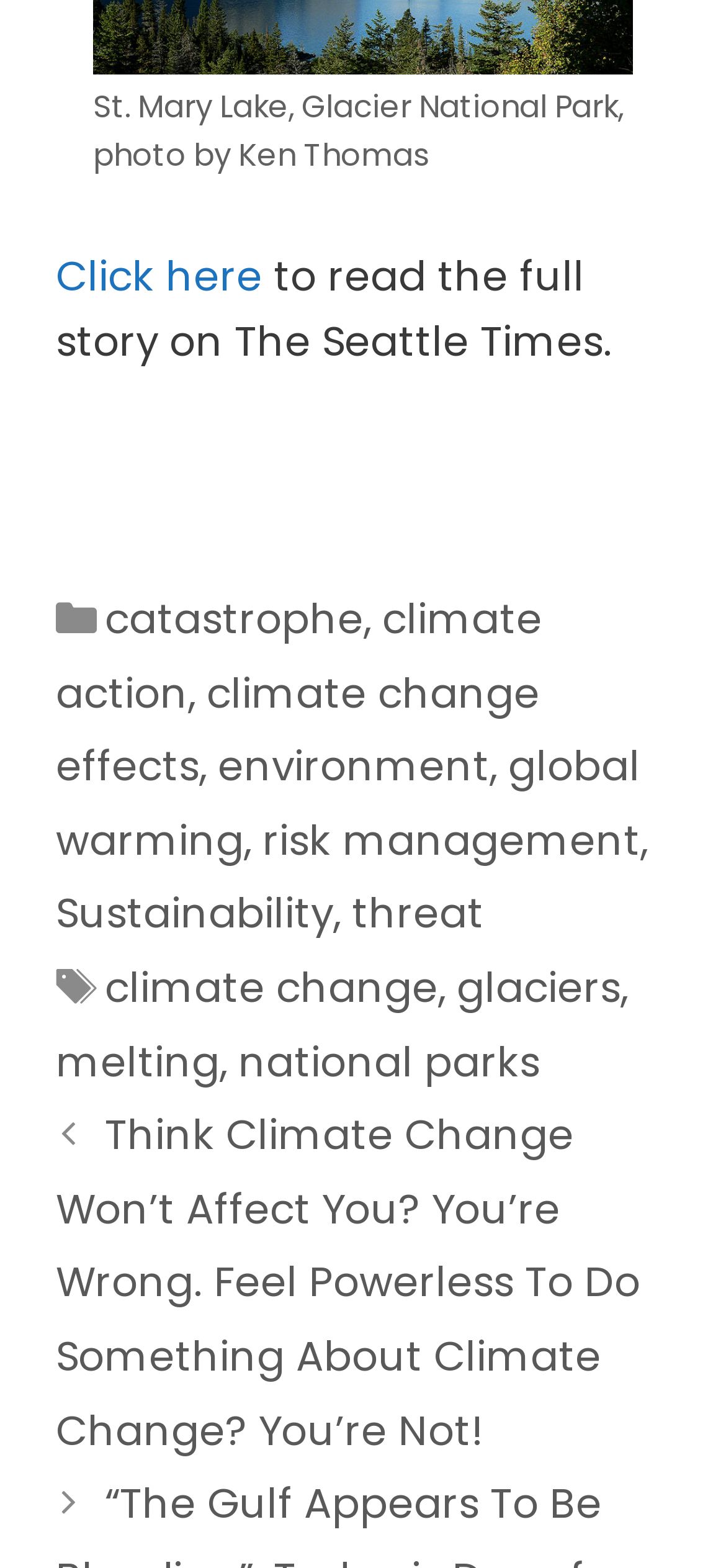Find the bounding box coordinates for the area that must be clicked to perform this action: "Click on the article Think Climate Change Won’t Affect You? You’re Wrong. Feel Powerless To Do Something About Climate Change? You’re Not!".

[0.077, 0.706, 0.882, 0.931]